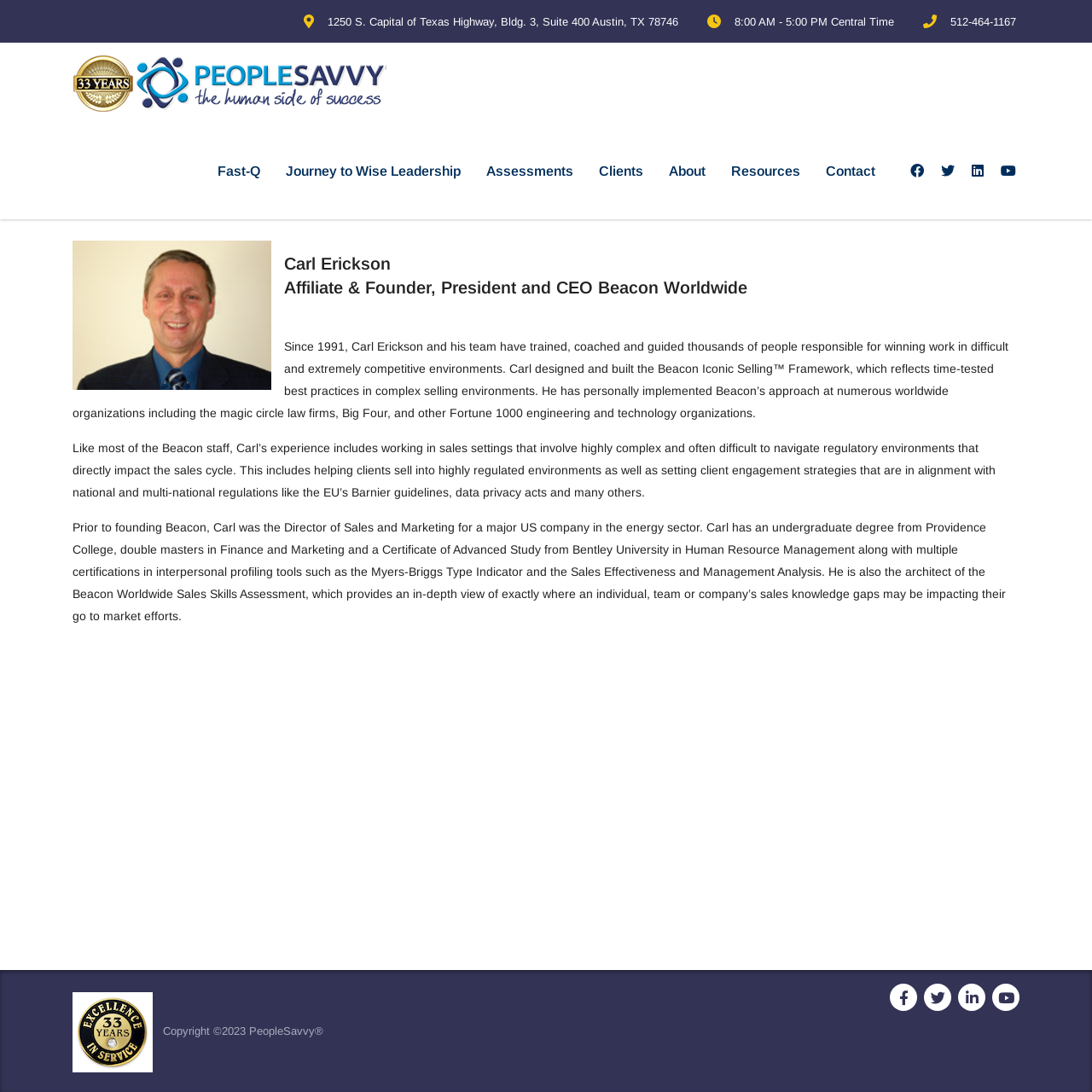Please give a one-word or short phrase response to the following question: 
What is Carl Erickson's profession?

Founder and CEO